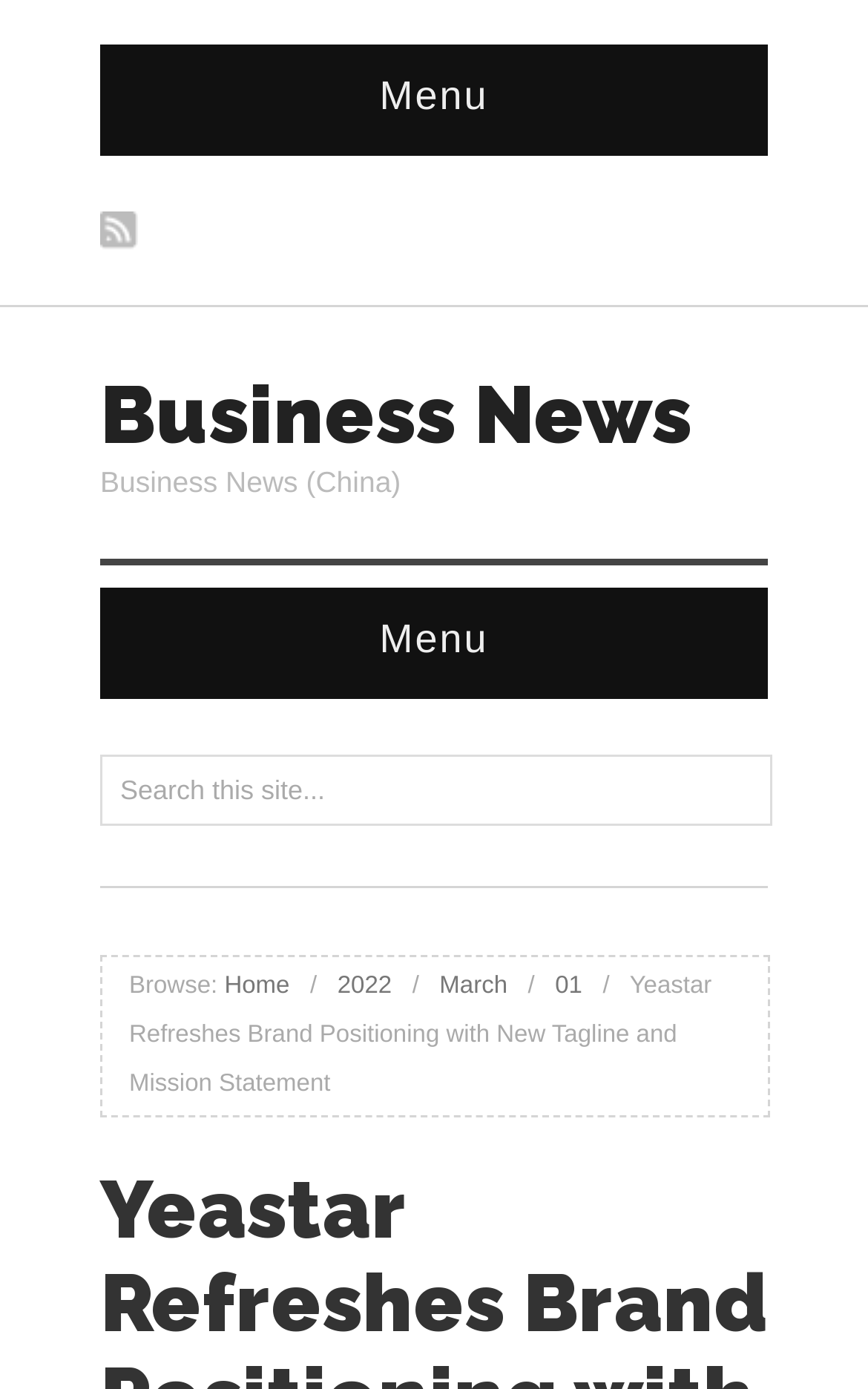Generate an in-depth caption that captures all aspects of the webpage.

The webpage appears to be a news article page, specifically a business news article. At the top, there is a menu button labeled "Menu" on the left and right sides of the page, indicating that the menu can be accessed from either side. Below the top menu, there is a horizontal navigation bar with links to "Business News" and "Business News (China)".

In the middle of the page, there is a search bar with a placeholder text "Search this site..." where users can input their search queries. Below the search bar, there is a section labeled "Browse:" with links to "Home", a date navigation menu with options for "2022", "March", and "01", separated by forward slashes.

The main content of the page is an article with the title "Yeastar Refreshes Brand Positioning with New Tagline and Mission Statement", which takes up most of the page's width. The article's content is not explicitly described in the accessibility tree, but it is likely to be a news article related to Yeastar's brand refresh.